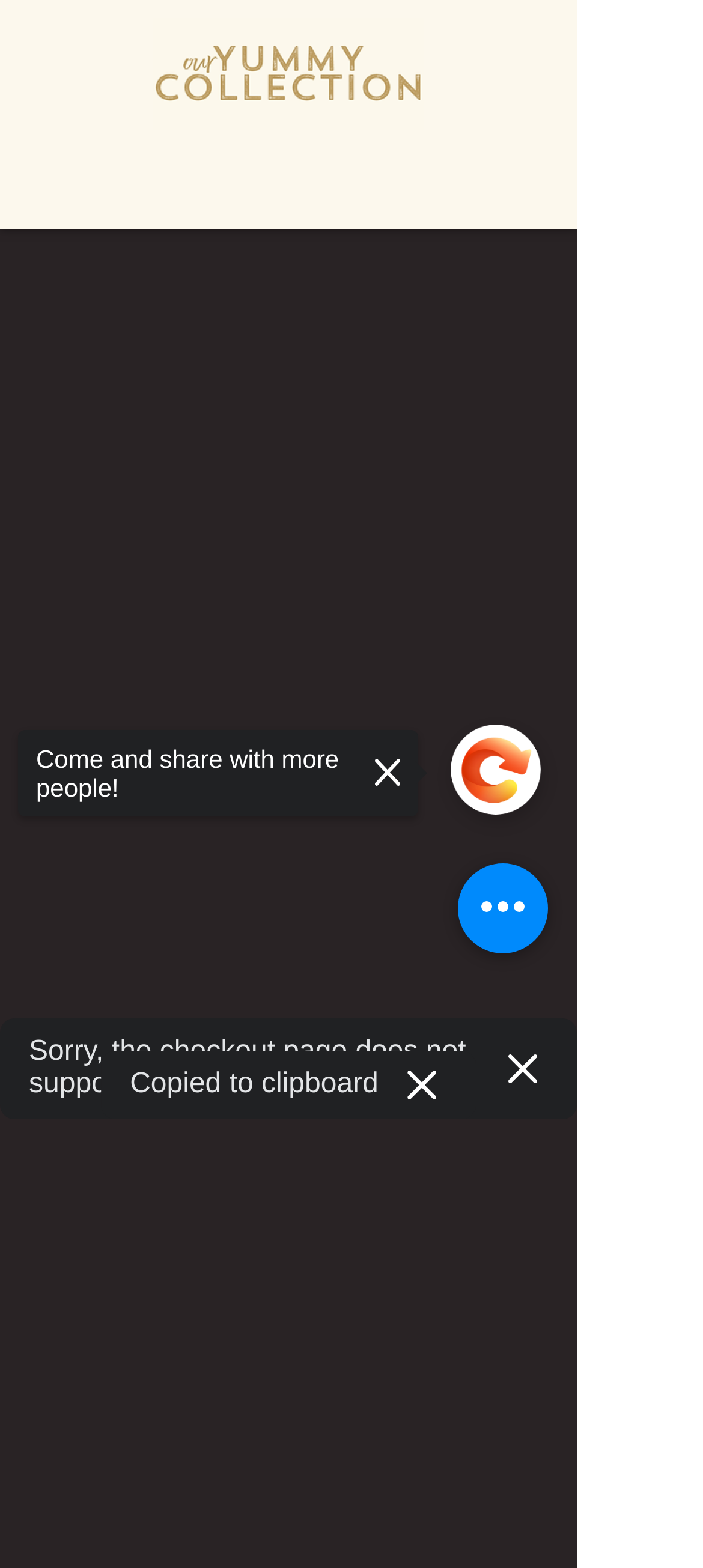Create a full and detailed caption for the entire webpage.

The webpage appears to be the home page of Yummy Pubs, a website showcasing their pubs and people. At the top right corner, there is a button to open the navigation menu. Next to it, on the top left, is the Yummy Logo, which is an image. 

Below the logo, there is a large image taking up most of the top section of the page, with a heading "to our Collection" on top of it. The image is followed by two paragraphs of text, "Come in & have a look around" and "our venues and spaces...". 

Another large image is placed below these elements, taking up a significant portion of the page. Above this image, there is a heading "About Us", and below it, another heading "PEOPLE MAKE GREAT VENUES". 

A block of text follows, describing how people are at the heart of everything Yummy Pubs does. This text is placed near the bottom of the page. 

On the right side of the page, there are a few more elements. A button labeled "Quick actions" is located near the middle of the page. Above it, there is an image, and below it, there are two lines of text, "Come and share with more people!" and "Sorry, the checkout page does not support sharing". There is also a "Copied to clipboard" notification near the bottom right corner.